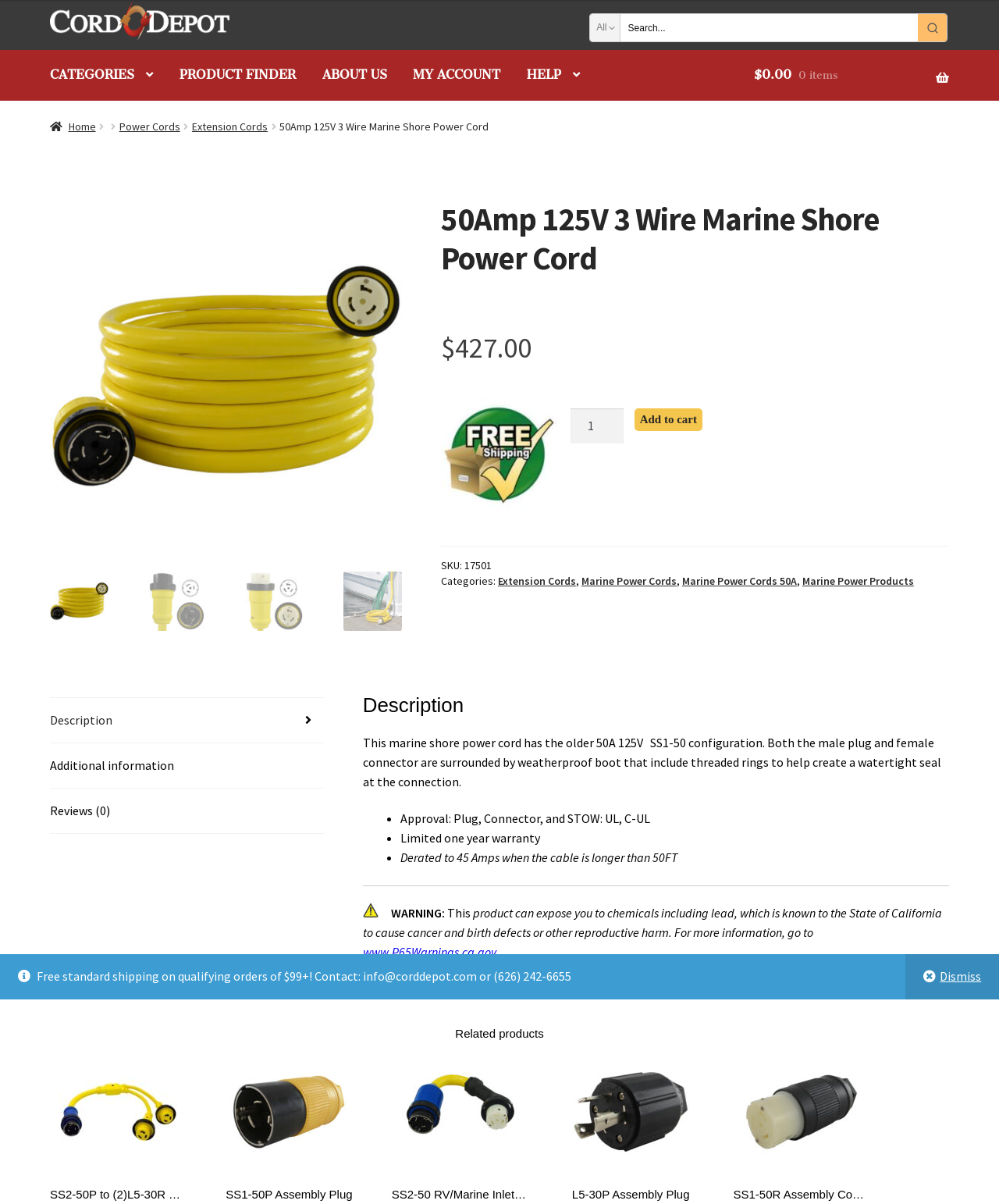Using the description "Home", predict the bounding box of the relevant HTML element.

[0.05, 0.099, 0.096, 0.111]